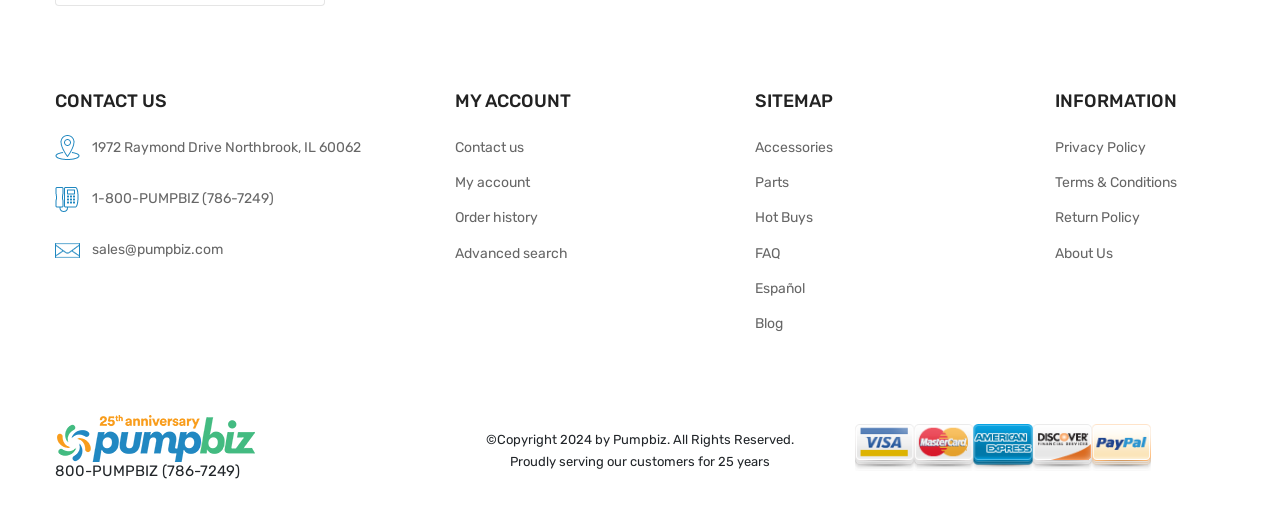Calculate the bounding box coordinates for the UI element based on the following description: "Español". Ensure the coordinates are four float numbers between 0 and 1, i.e., [left, top, right, bottom].

[0.59, 0.543, 0.629, 0.588]